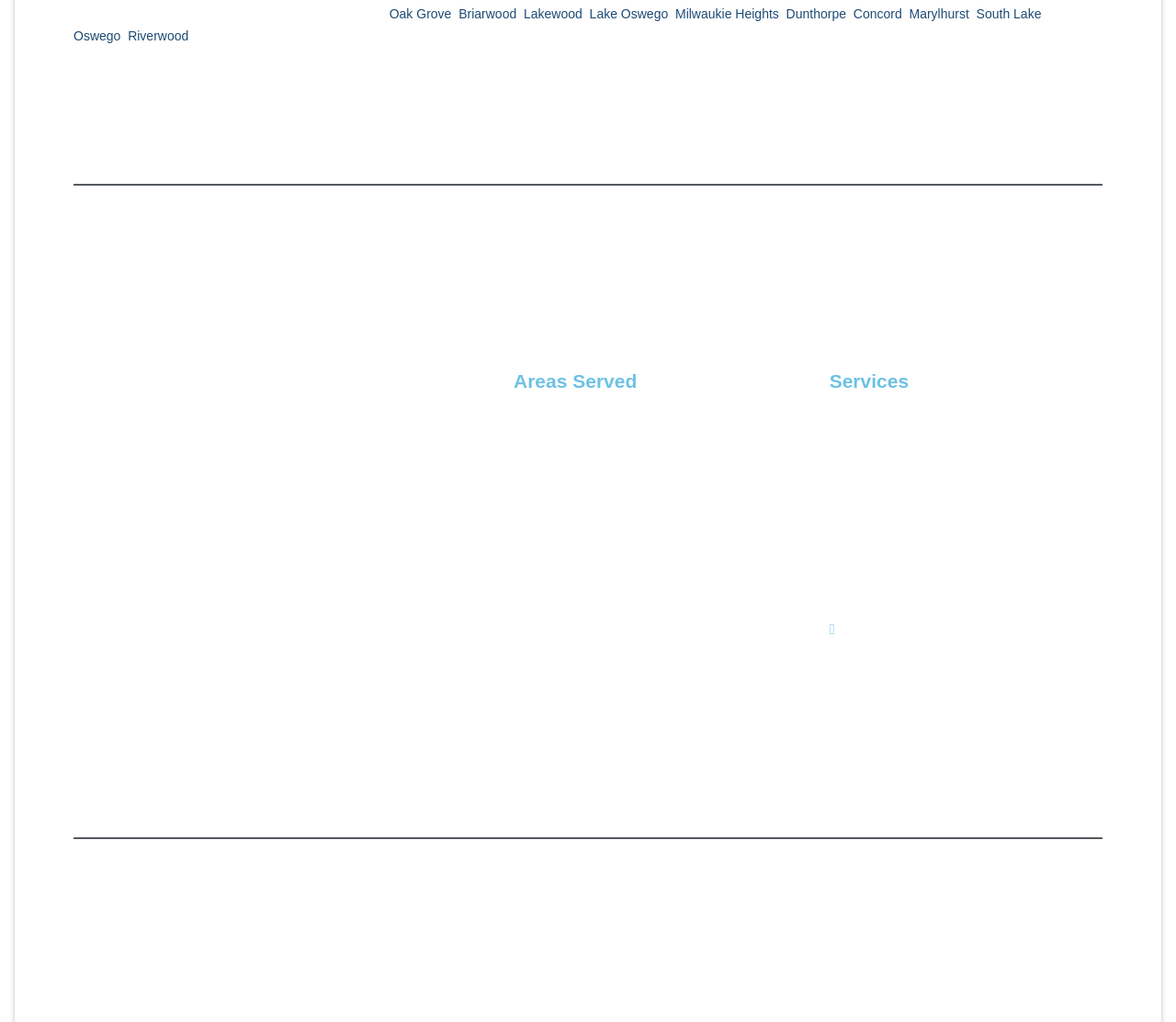Locate the bounding box for the described UI element: "South Lake Oswego". Ensure the coordinates are four float numbers between 0 and 1, formatted as [left, top, right, bottom].

[0.062, 0.006, 0.886, 0.042]